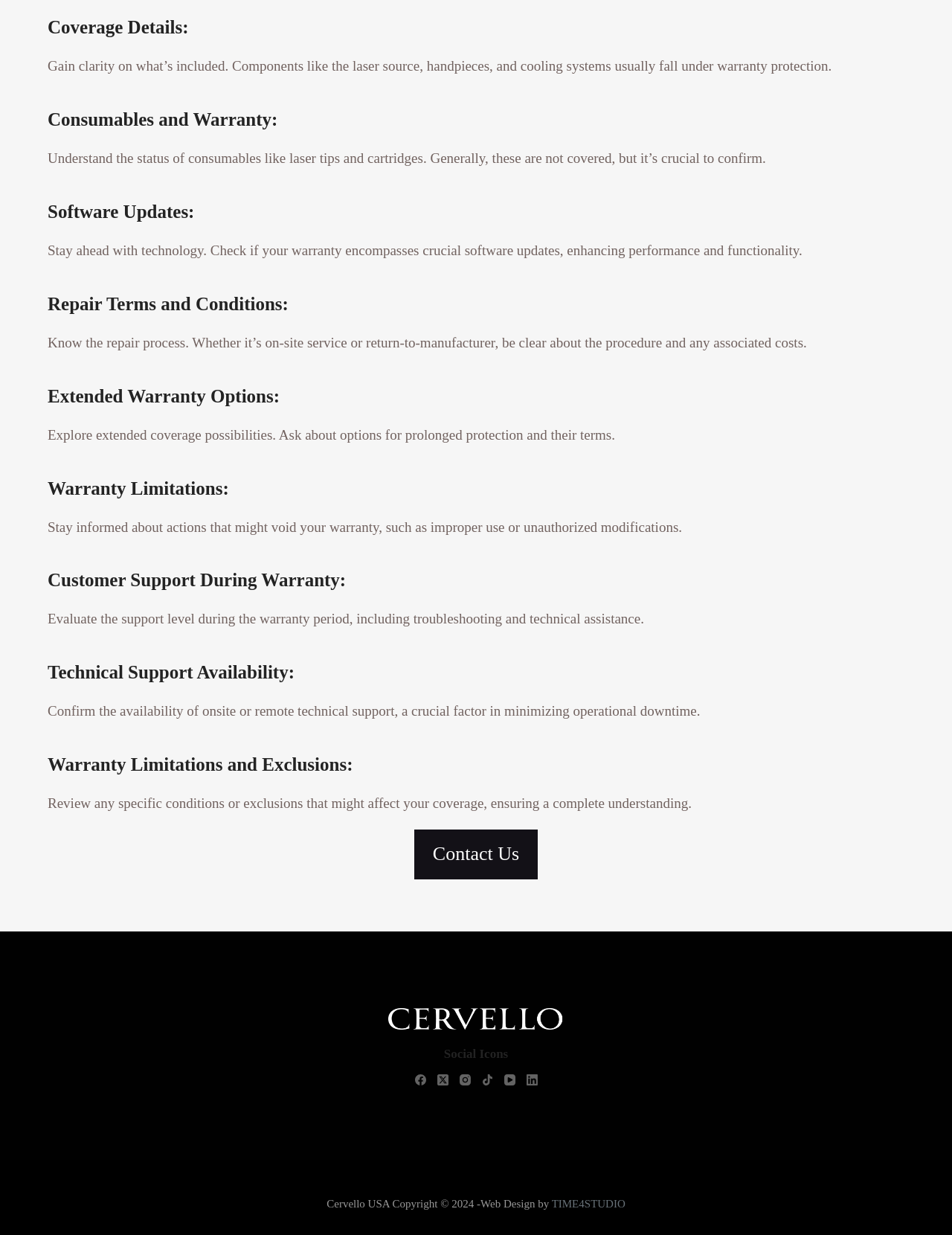Please find the bounding box coordinates (top-left x, top-left y, bottom-right x, bottom-right y) in the screenshot for the UI element described as follows: TIME4STUDIO

[0.579, 0.97, 0.657, 0.98]